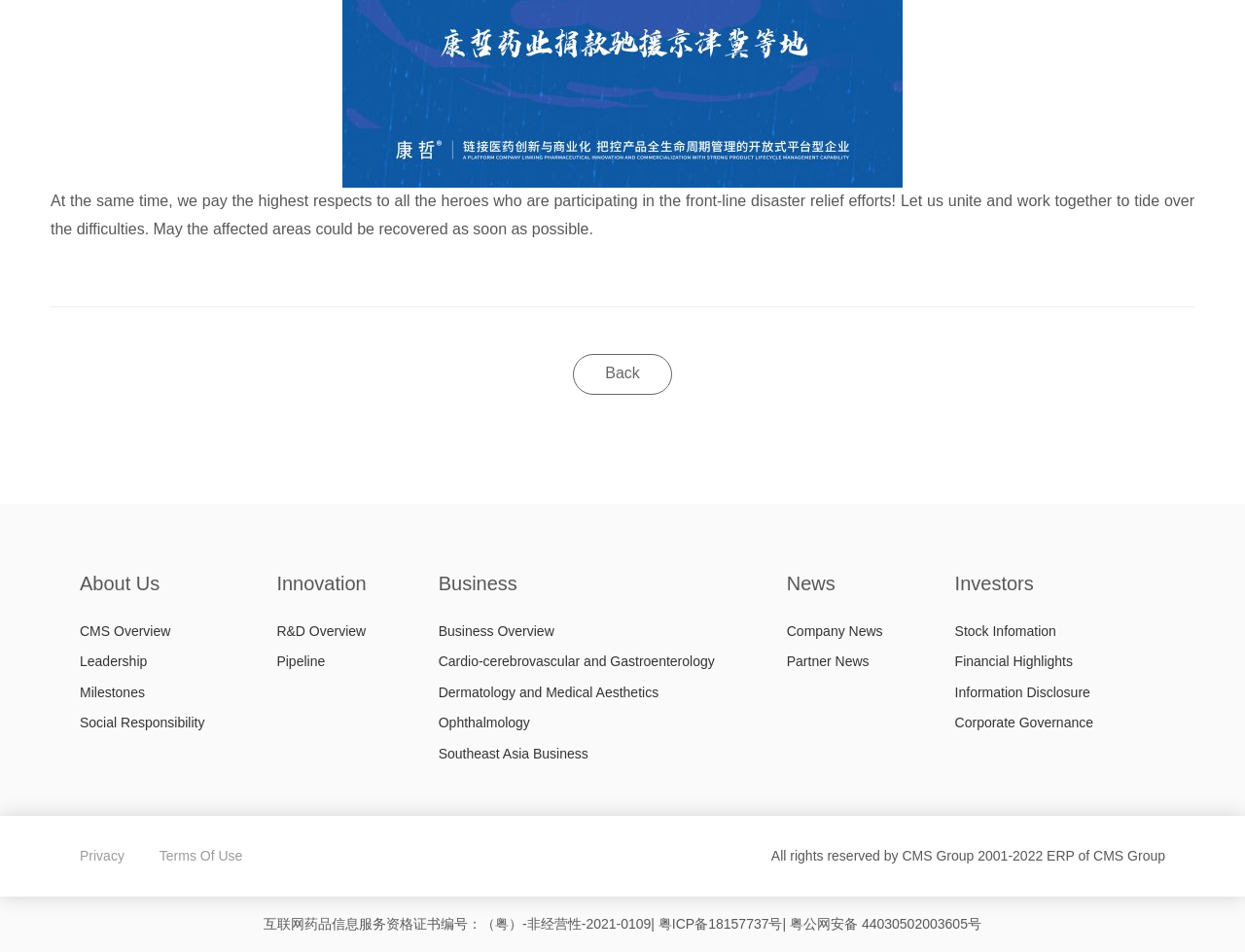Use a single word or phrase to respond to the question:
What is the copyright year of the webpage?

2001-2022